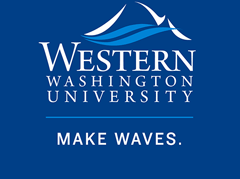What is the color of the university's name?
Please provide a single word or phrase as your answer based on the screenshot.

White